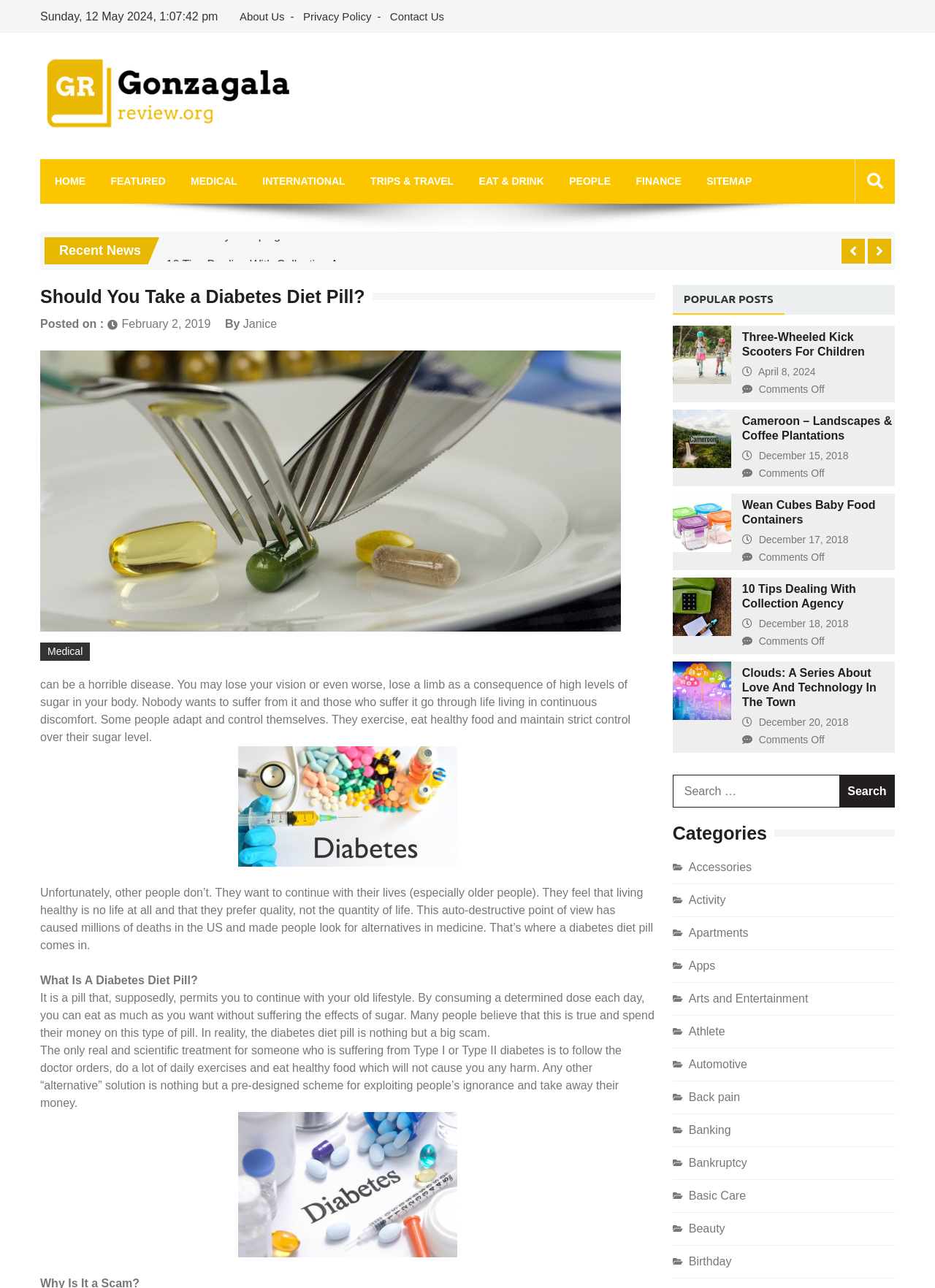Can you find the bounding box coordinates of the area I should click to execute the following instruction: "read the article 'Should You Take a Diabetes Diet Pill?'"?

[0.043, 0.221, 0.701, 0.239]